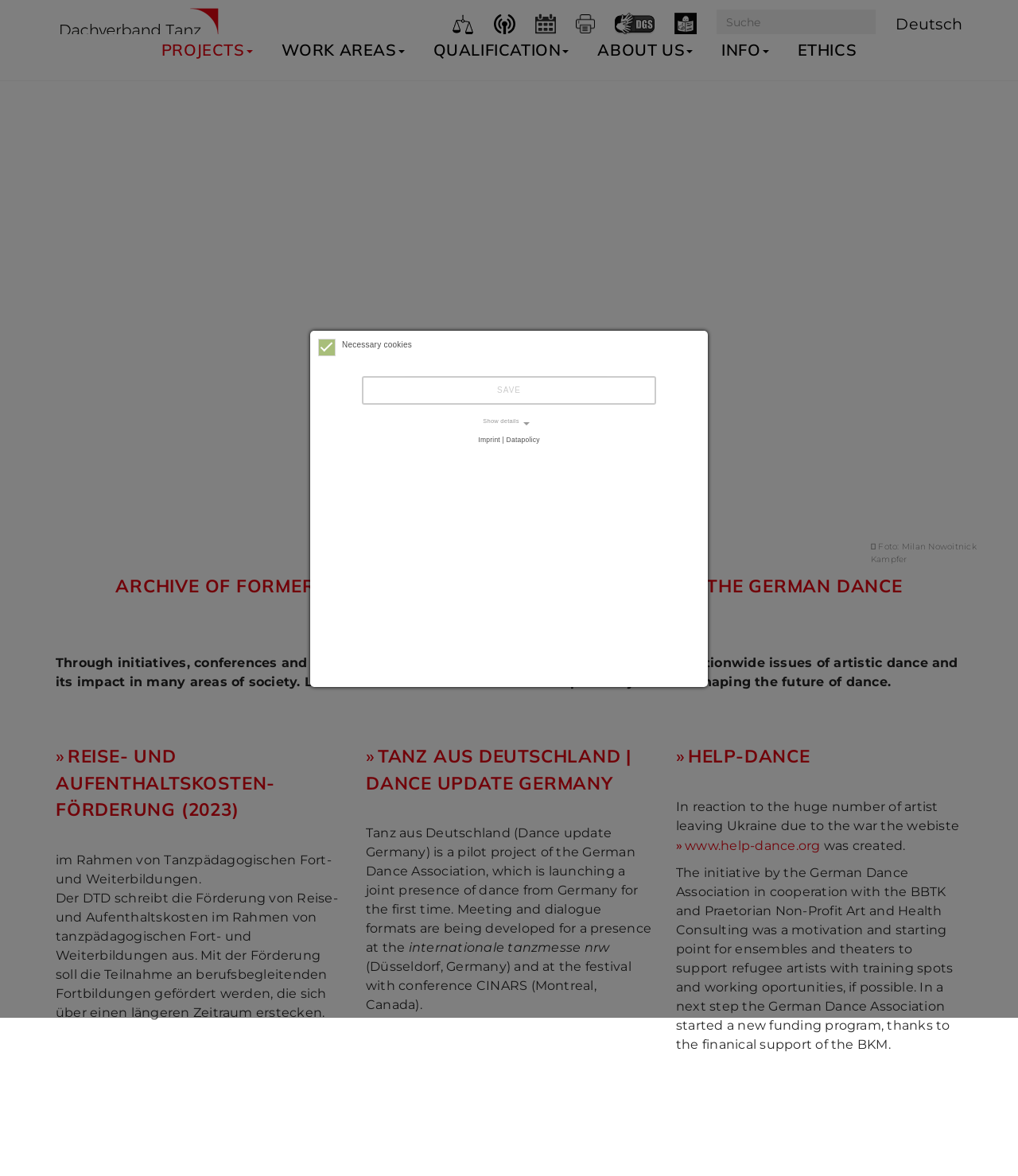Please respond in a single word or phrase: 
What is the purpose of the 'HELP-DANCE' project?

Supporting refugee artists